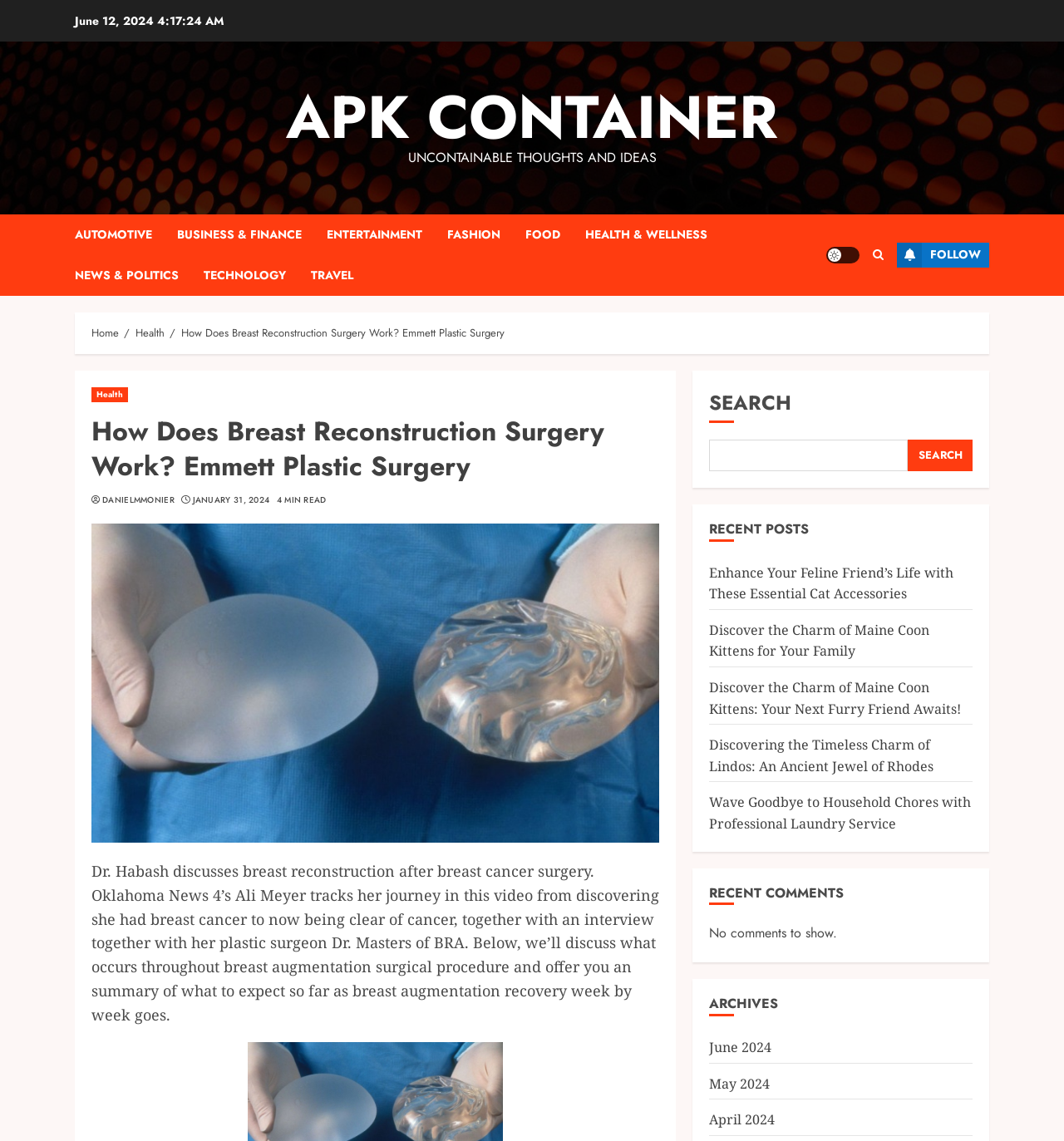Bounding box coordinates are given in the format (top-left x, top-left y, bottom-right x, bottom-right y). All values should be floating point numbers between 0 and 1. Provide the bounding box coordinate for the UI element described as: Search

[0.853, 0.385, 0.914, 0.413]